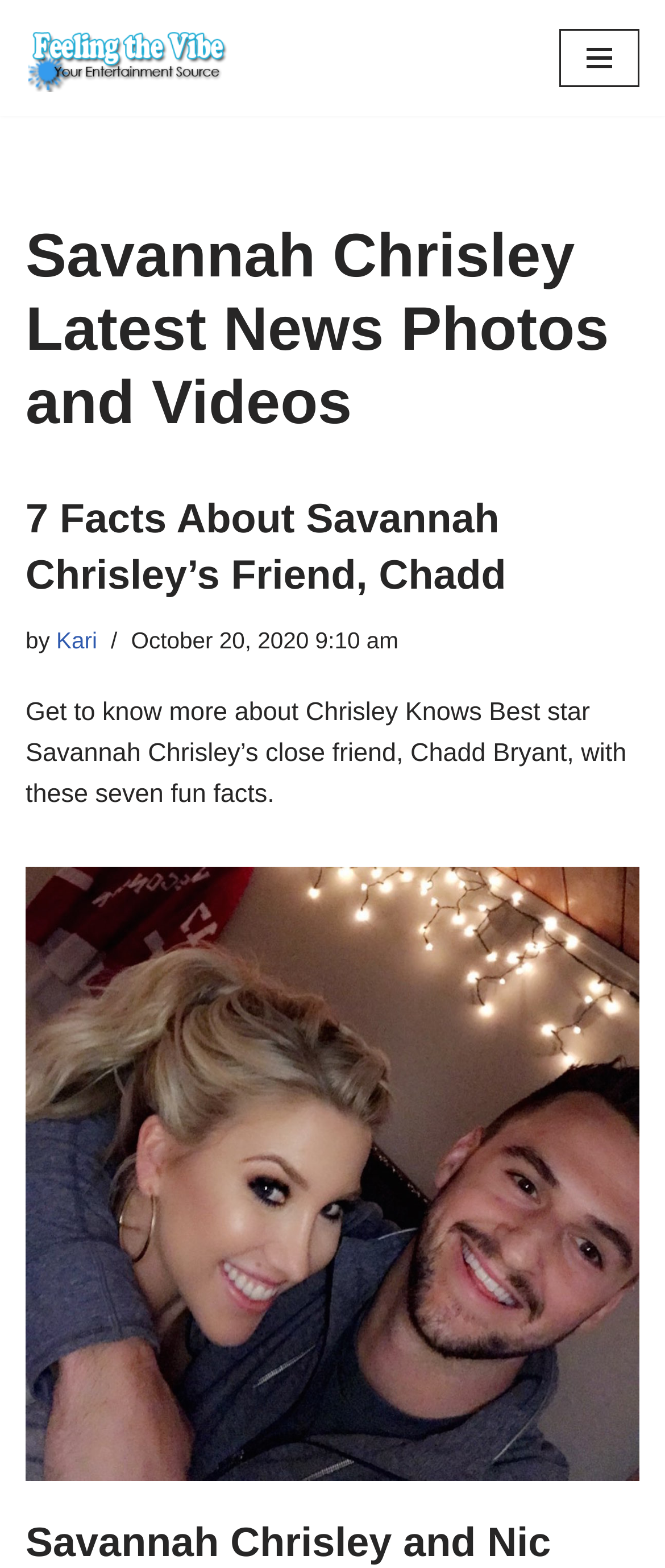Provide a thorough description of this webpage.

The webpage is about Savannah Chrisley, a star from the TV show Chrisley Knows Best, and features the latest news, photos, and videos about her. At the top left of the page, there is a link to "Skip to content" and a link to "Feeling the Vibe Magazine", which is the title of the webpage. Next to these links, on the top right, there is a button for the navigation menu.

Below the top section, there is a heading that repeats the title of the webpage, "Savannah Chrisley Latest News Photos and Videos". Under this heading, there is an article section that takes up most of the page. The article starts with a heading that reads "7 Facts About Savannah Chrisley’s Friend, Chadd", followed by a link to the same title. 

Below the link, there is a byline that reads "by Kari", and a timestamp that indicates the article was published on October 20, 2020, at 9:10 am. The article then provides a brief summary of the content, which is about getting to know more about Chrisley's close friend, Chadd Bryant, through seven fun facts.

Further down, there is a link to "Savannah Chrisley and Nic Kerdiles", which is accompanied by an image of the two individuals. The image and link are positioned near the bottom of the page.